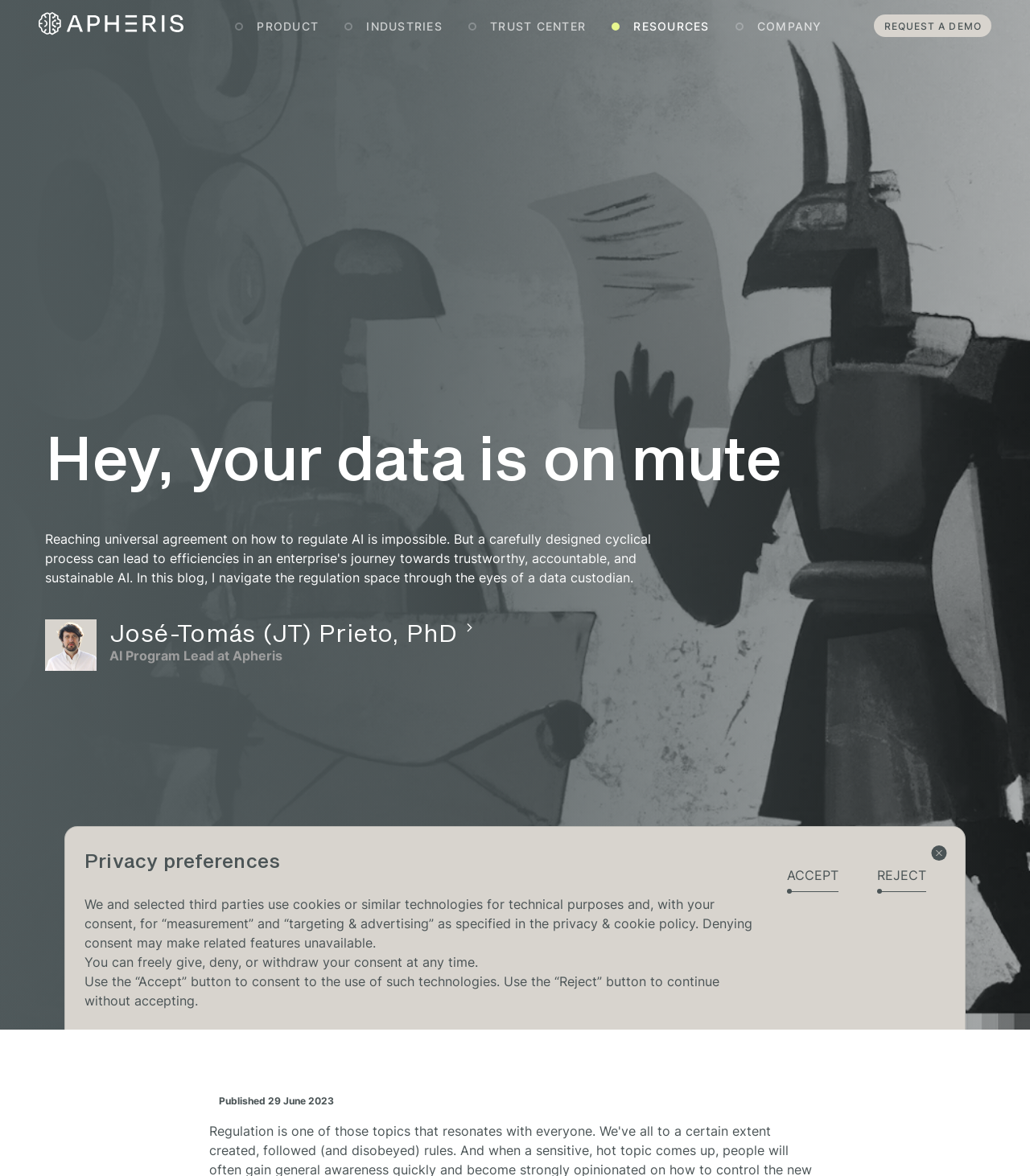Can you find the bounding box coordinates for the element that needs to be clicked to execute this instruction: "Read the article by José-Tomás (JT) Prieto"? The coordinates should be given as four float numbers between 0 and 1, i.e., [left, top, right, bottom].

[0.044, 0.527, 0.669, 0.57]